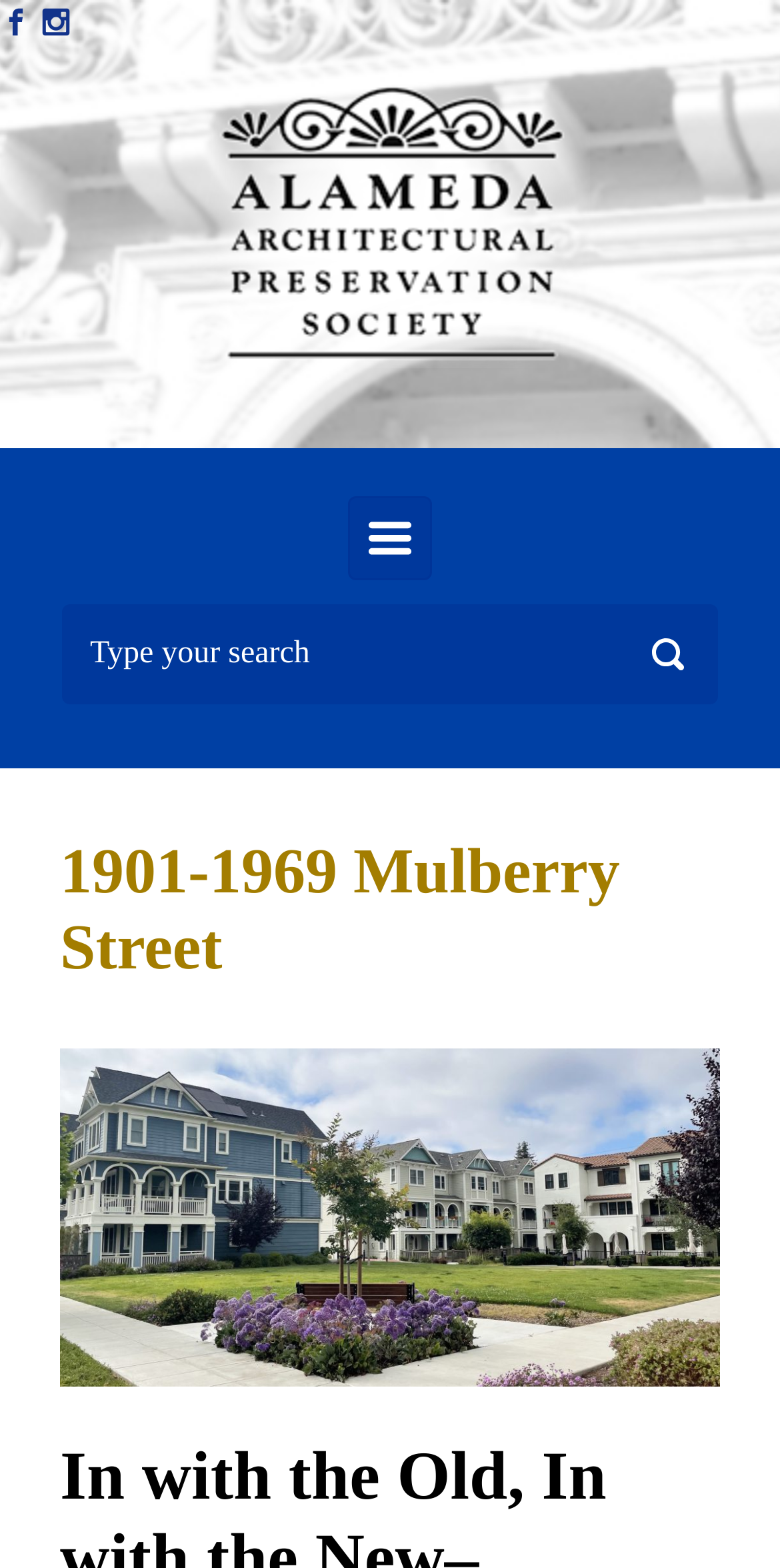What is the name of the organization?
Using the image, provide a concise answer in one word or a short phrase.

Alameda Architectural Preservation Society